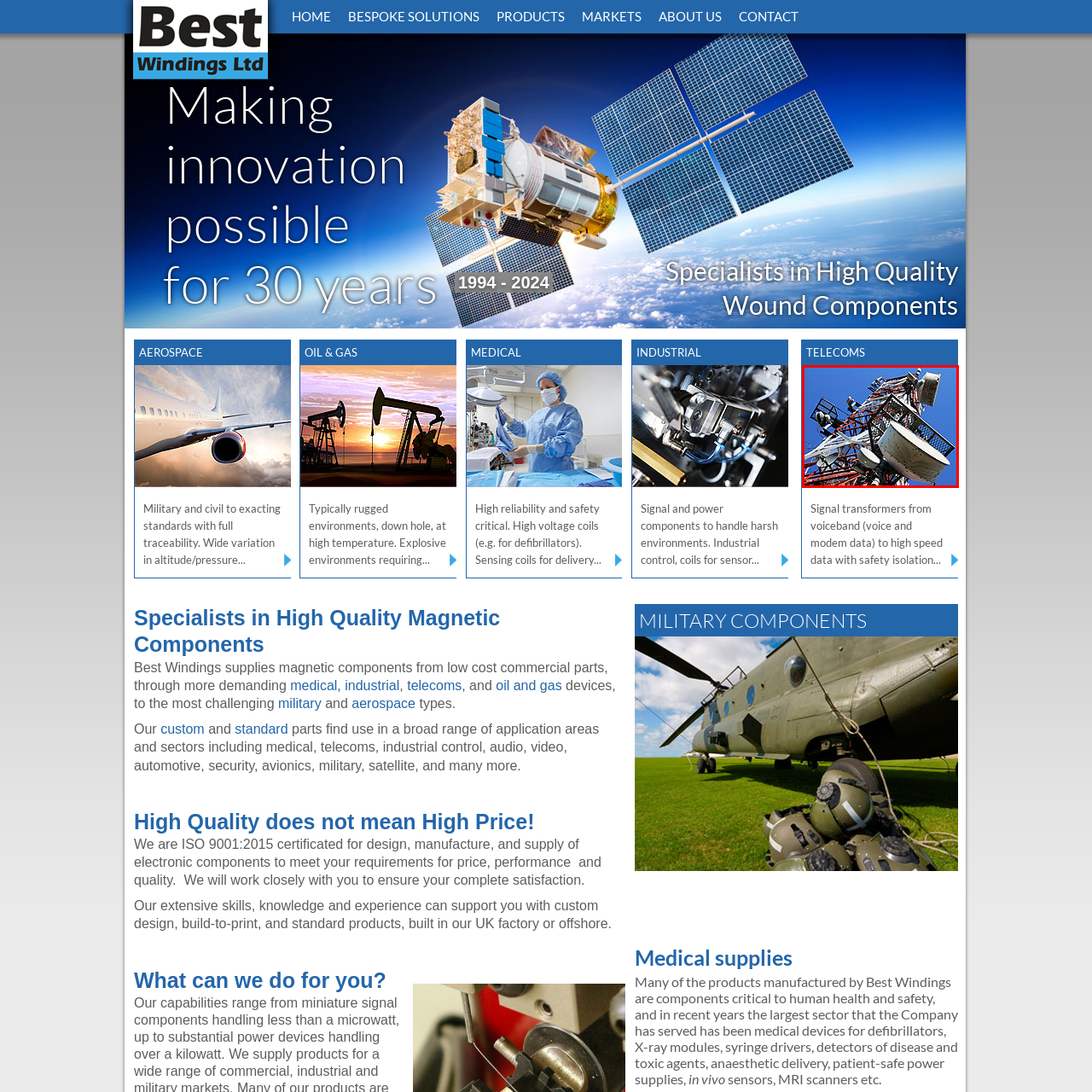Write a comprehensive caption detailing the image within the red boundary.

The image depicts a tall telecommunications tower, characterized by its striking red and white structure. It features multiple antennas and communication equipment mounted at various heights, illustrating the complexity and technology involved in modern telecommunication systems. The clear blue sky serves as a backdrop, emphasizing the tower's height and the various components essential for transmitting signals. This tower plays a crucial role in providing connectivity for telecommunications, including signal transmission for mobile networks and broadband services.